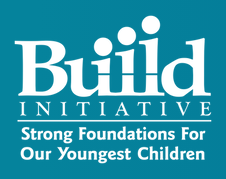What is represented by the three overlapping circles?
Using the visual information, answer the question in a single word or phrase.

unity and support